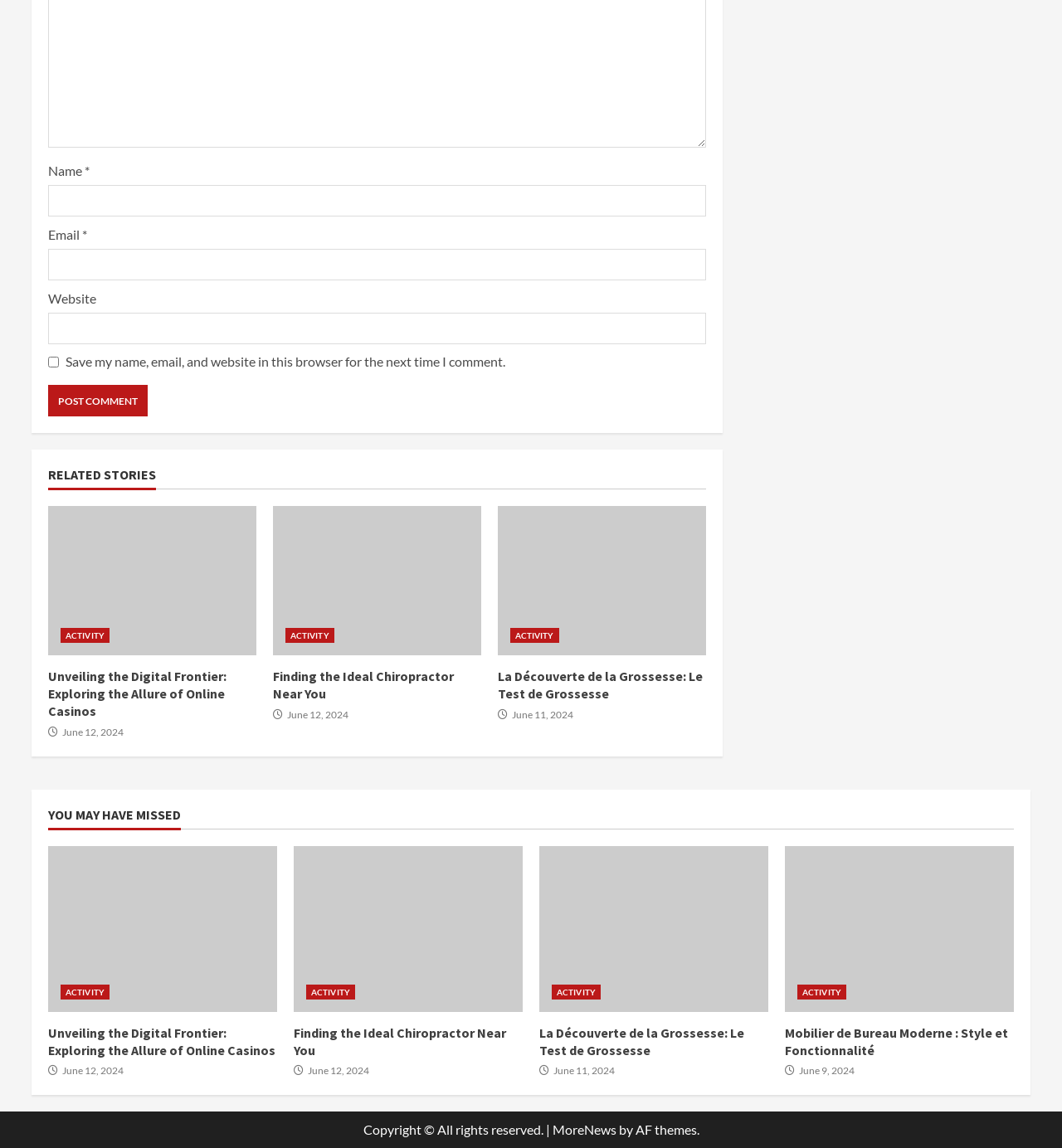For the given element description parent_node: Email * aria-describedby="email-notes" name="email", determine the bounding box coordinates of the UI element. The coordinates should follow the format (top-left x, top-left y, bottom-right x, bottom-right y) and be within the range of 0 to 1.

[0.045, 0.217, 0.665, 0.244]